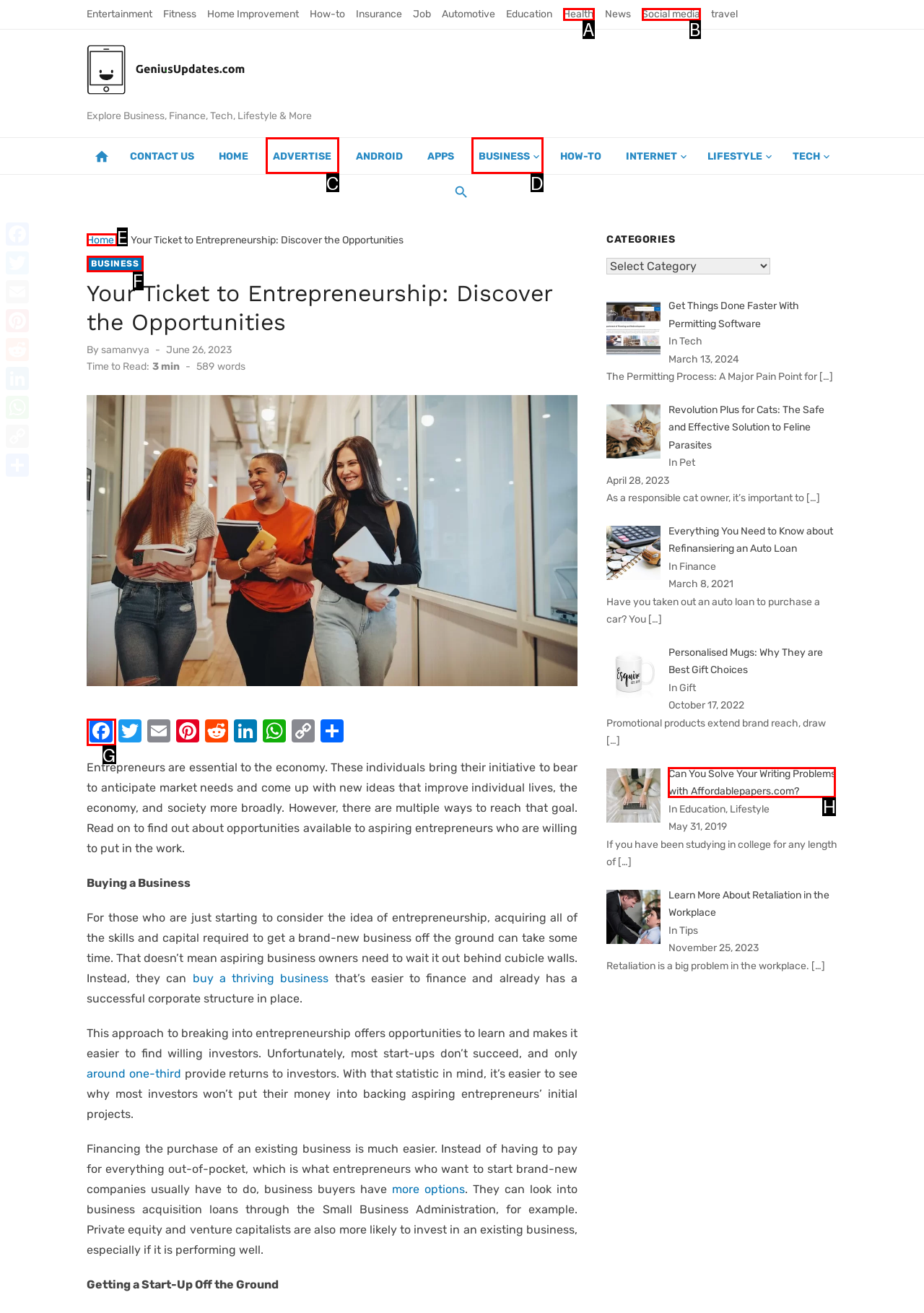Identify the HTML element to click to fulfill this task: Click on the 'BUSINESS' link
Answer with the letter from the given choices.

F